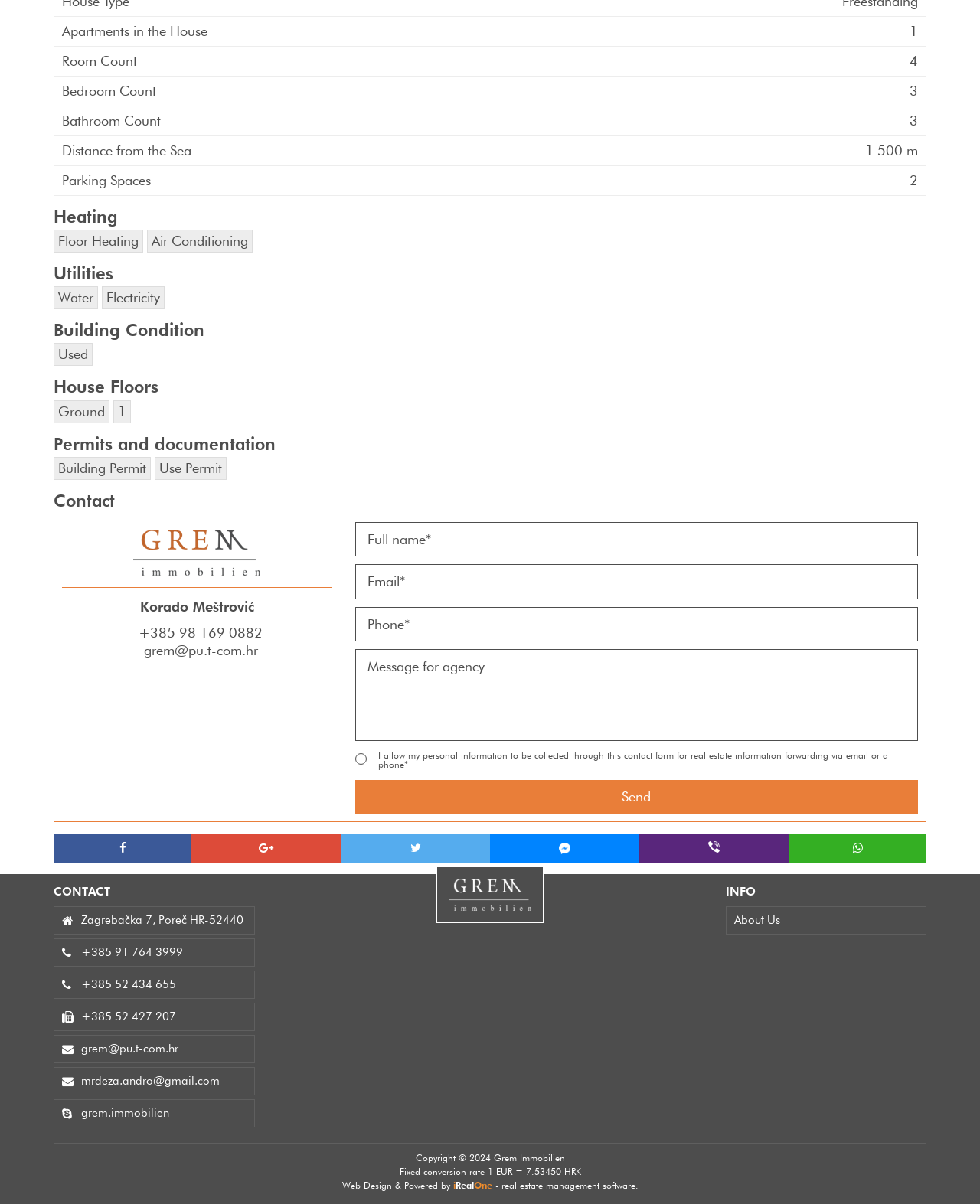What is the distance from the sea?
Provide a fully detailed and comprehensive answer to the question.

I found the answer by looking at the 'Distance from the Sea' section, which is located under the 'Room Count' section. The text '1 500 m' is listed next to it.